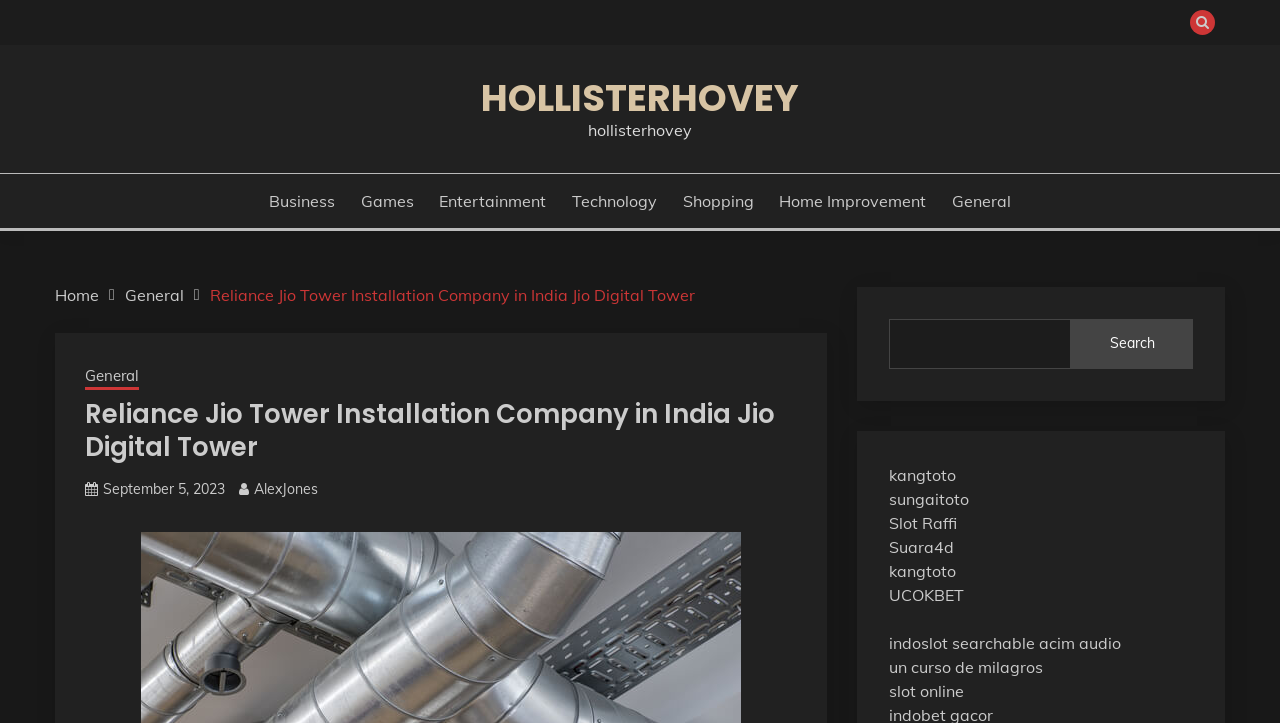What is the purpose of the search box?
Please ensure your answer is as detailed and informative as possible.

I analyzed the search box section and found a search box with a button labeled 'Search'. This suggests that the purpose of the search box is to allow users to search the website for specific content.